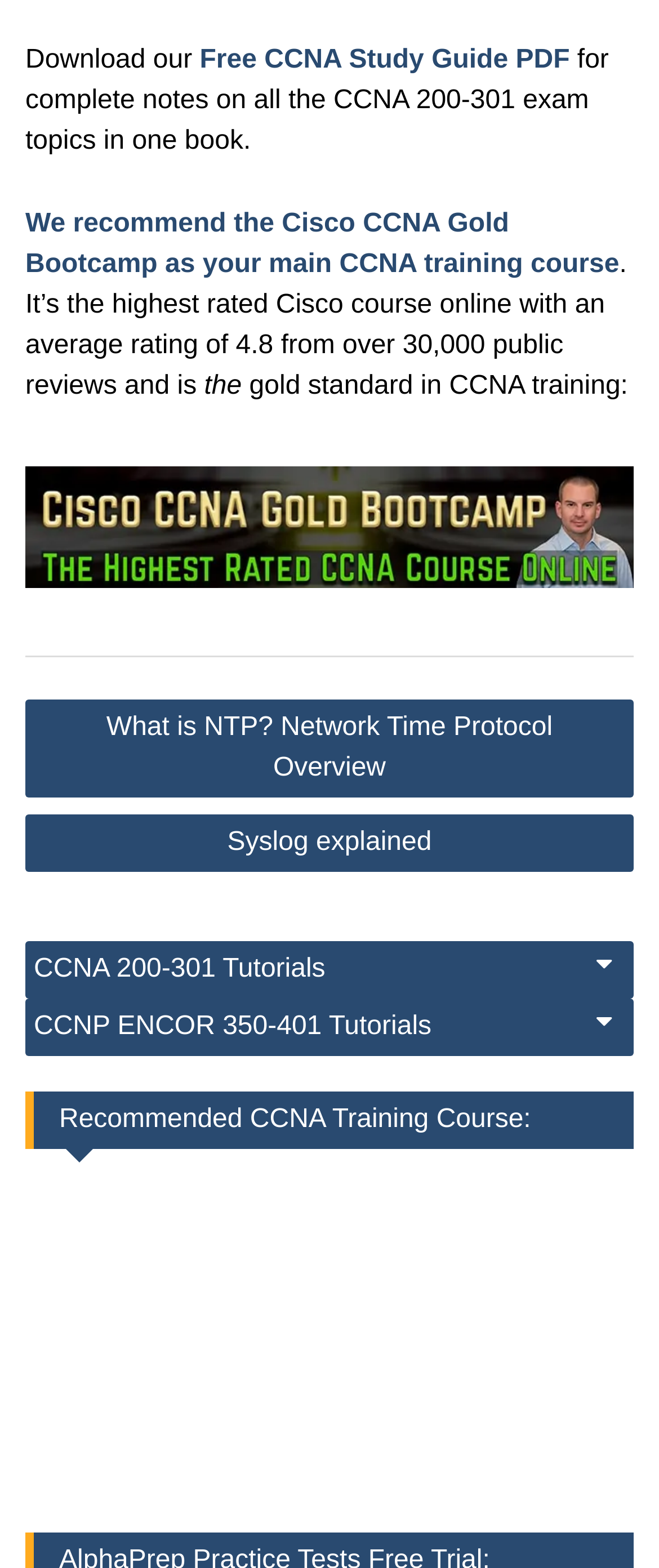Find the bounding box coordinates for the HTML element described in this sentence: "Free CCNA Study Guide PDF". Provide the coordinates as four float numbers between 0 and 1, in the format [left, top, right, bottom].

[0.303, 0.029, 0.865, 0.047]